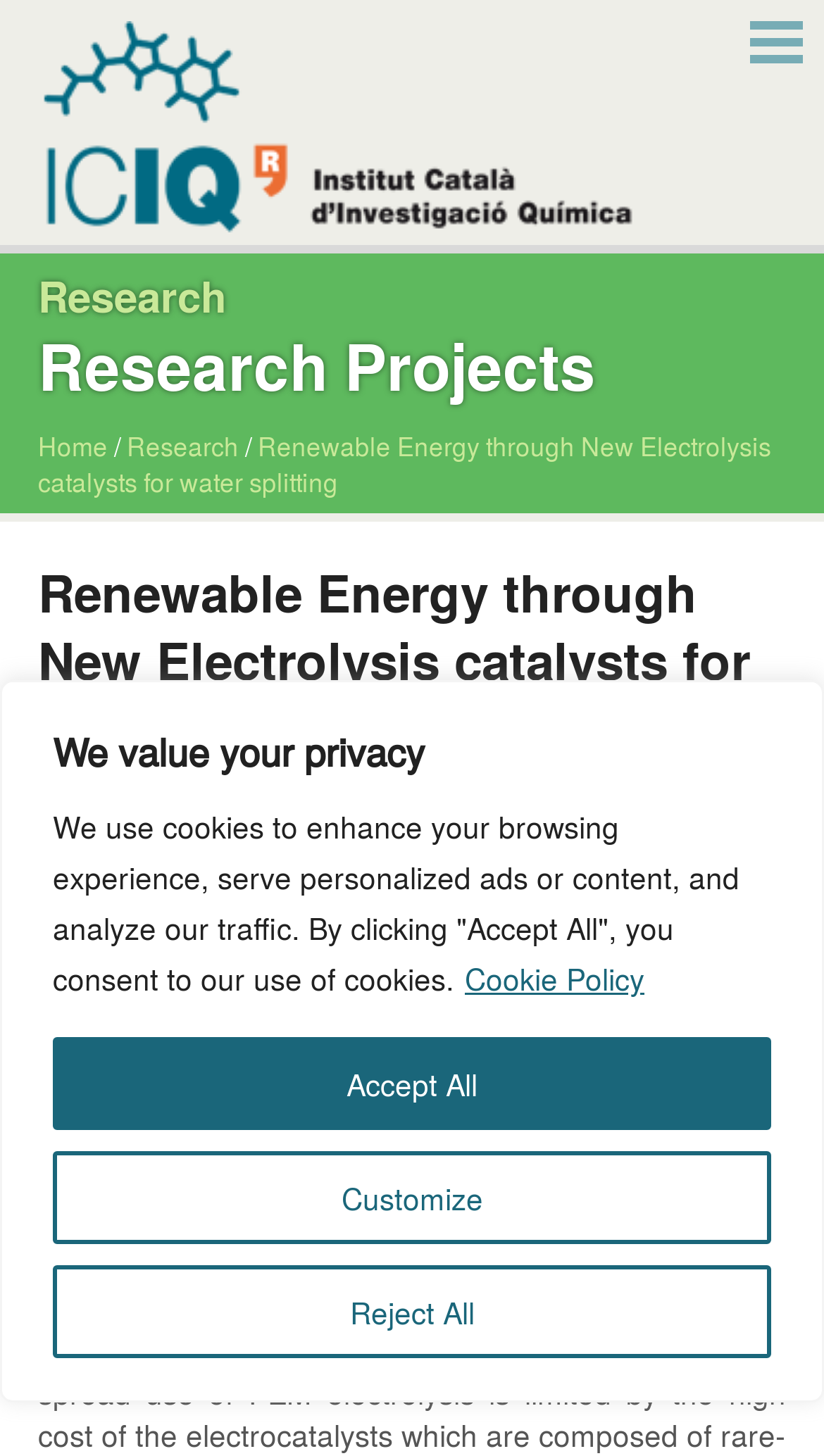What is the current research project?
Using the image as a reference, answer with just one word or a short phrase.

Renewable Energy through New Electrolysis catalysts for water splitting